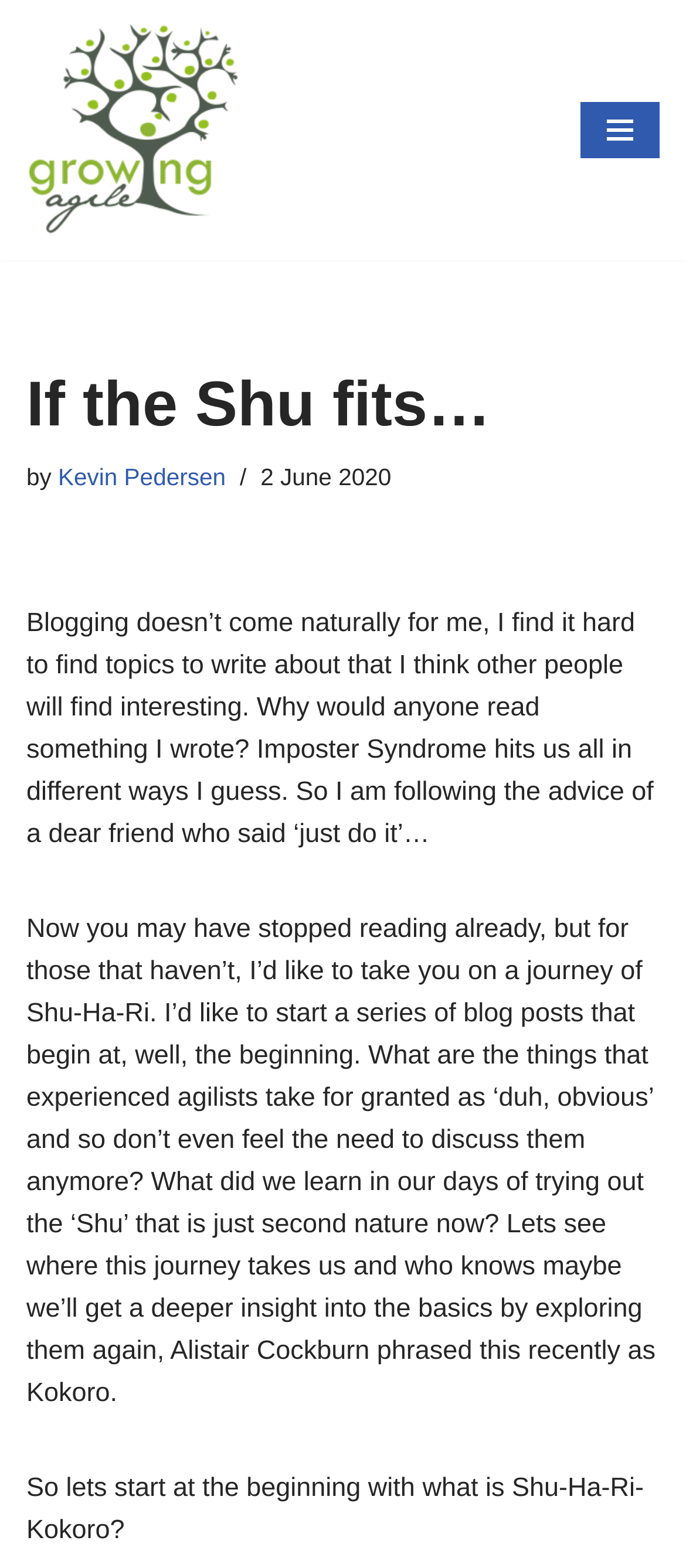What is the concept mentioned by Alistair Cockburn?
Refer to the image and answer the question using a single word or phrase.

Kokoro